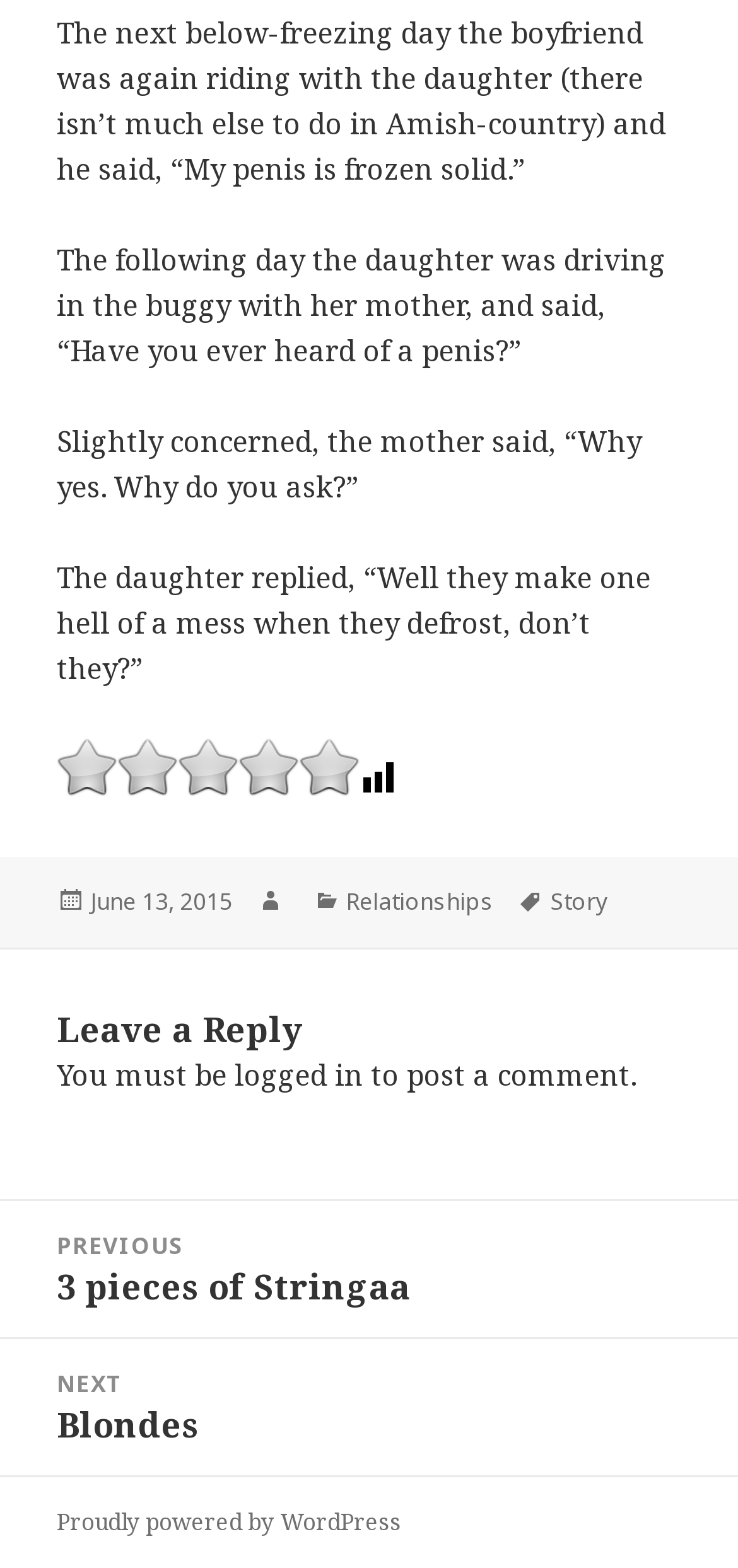What is required to post a comment?
Could you answer the question in a detailed manner, providing as much information as possible?

According to the text 'You must be logged in to post a comment.' in the comment section, it is required to be logged in to post a comment.